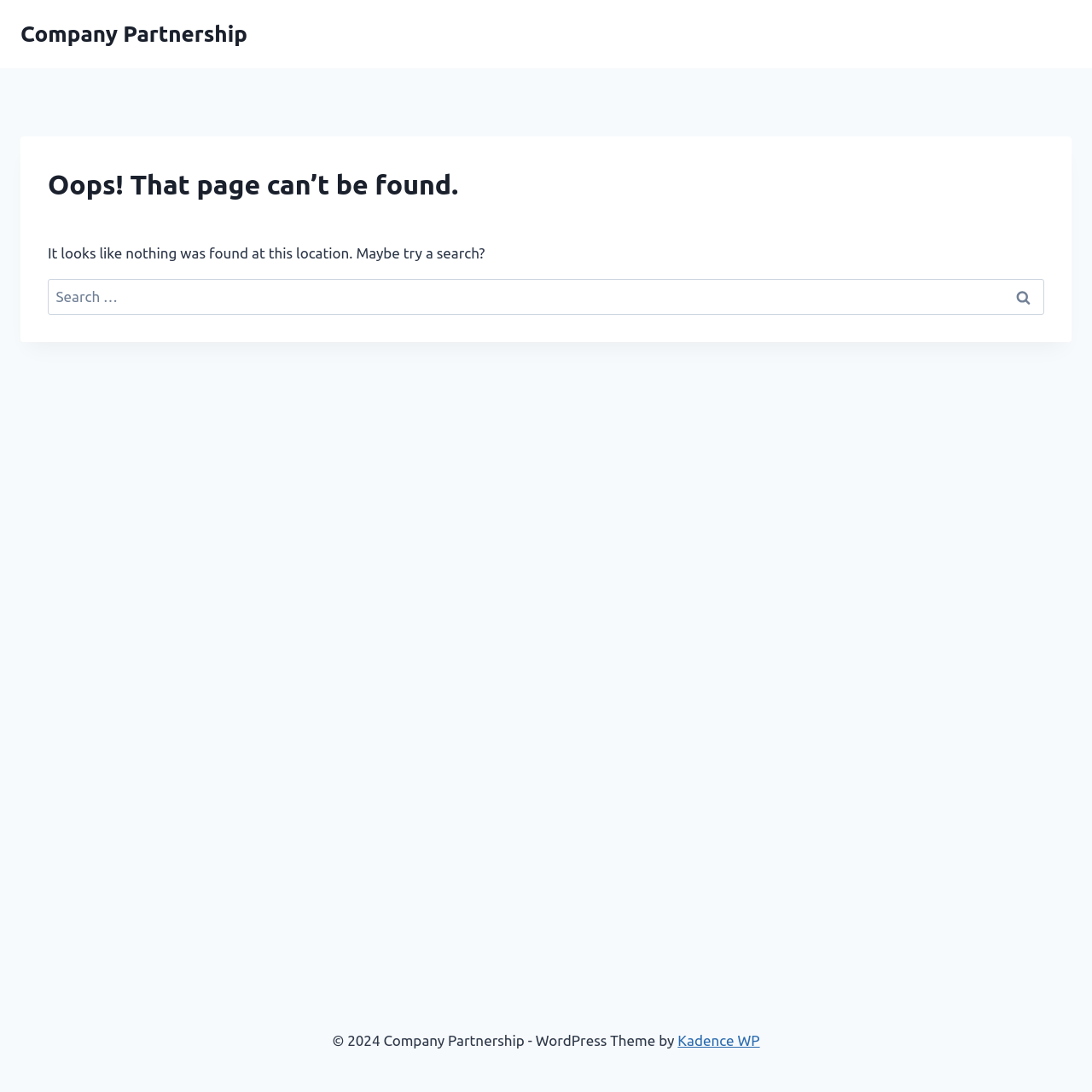What is the company name associated with the website?
From the details in the image, answer the question comprehensively.

The company name is mentioned in the header section of the page, as well as in the footer section, indicating that the website is associated with Company Partnership.